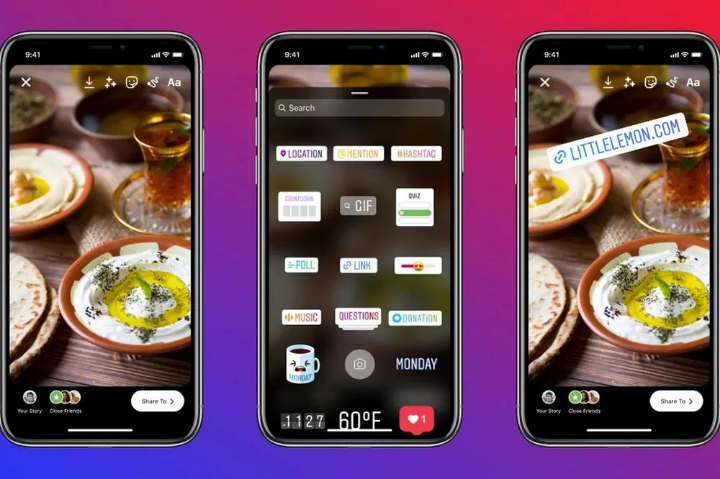What is the purpose of the 'Link' sticker?
We need a detailed and meticulous answer to the question.

According to the caption, the 'Link' sticker allows users to conveniently connect their stories to external websites directly, replacing the previous swipe-up feature, which implies that its purpose is to facilitate sharing of links with the audience.